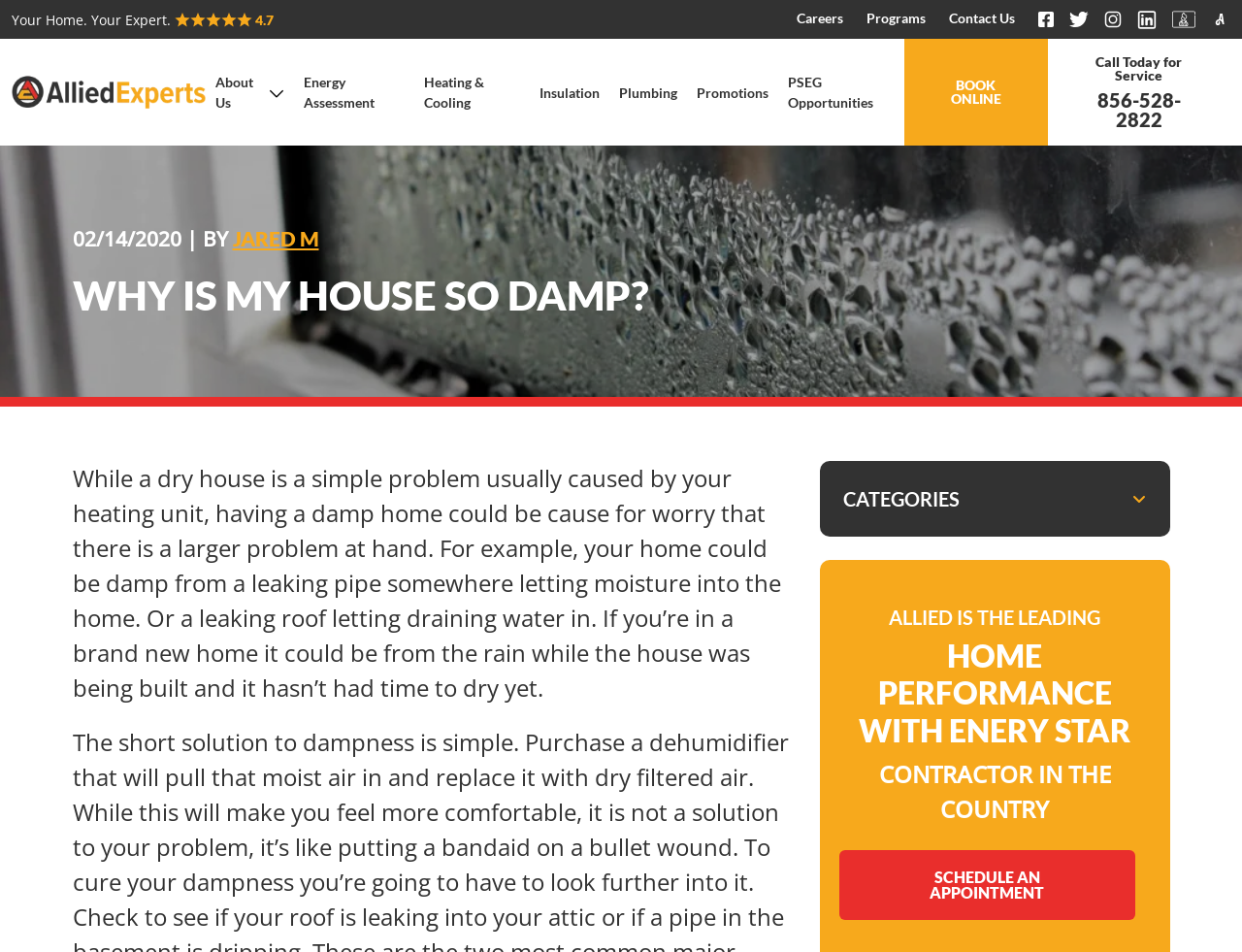Locate the bounding box coordinates of the clickable region to complete the following instruction: "Click on the 'Energy Assessment' link."

[0.237, 0.041, 0.334, 0.153]